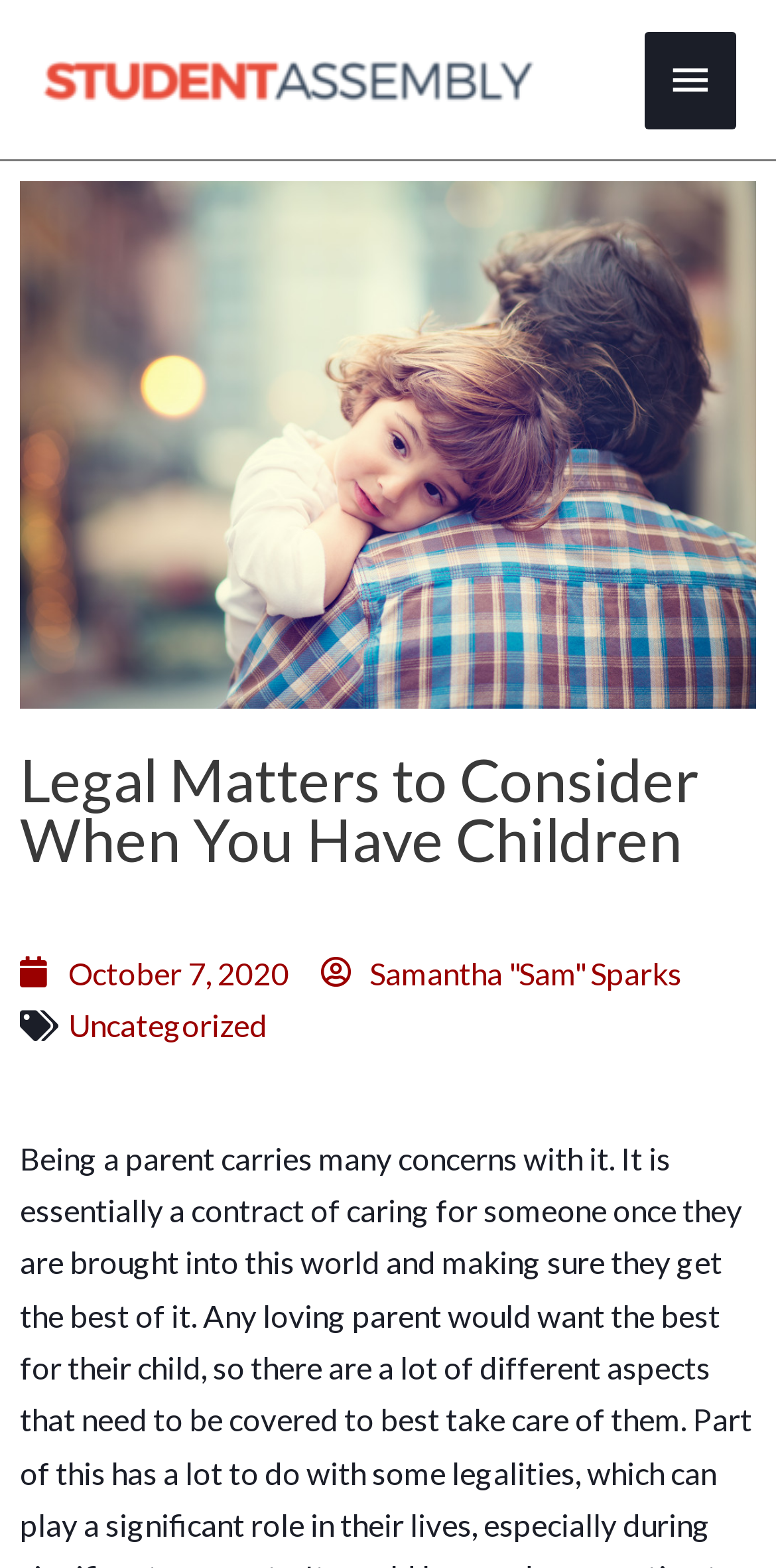What is the topic of the main article?
Based on the screenshot, respond with a single word or phrase.

Legal Matters to Consider